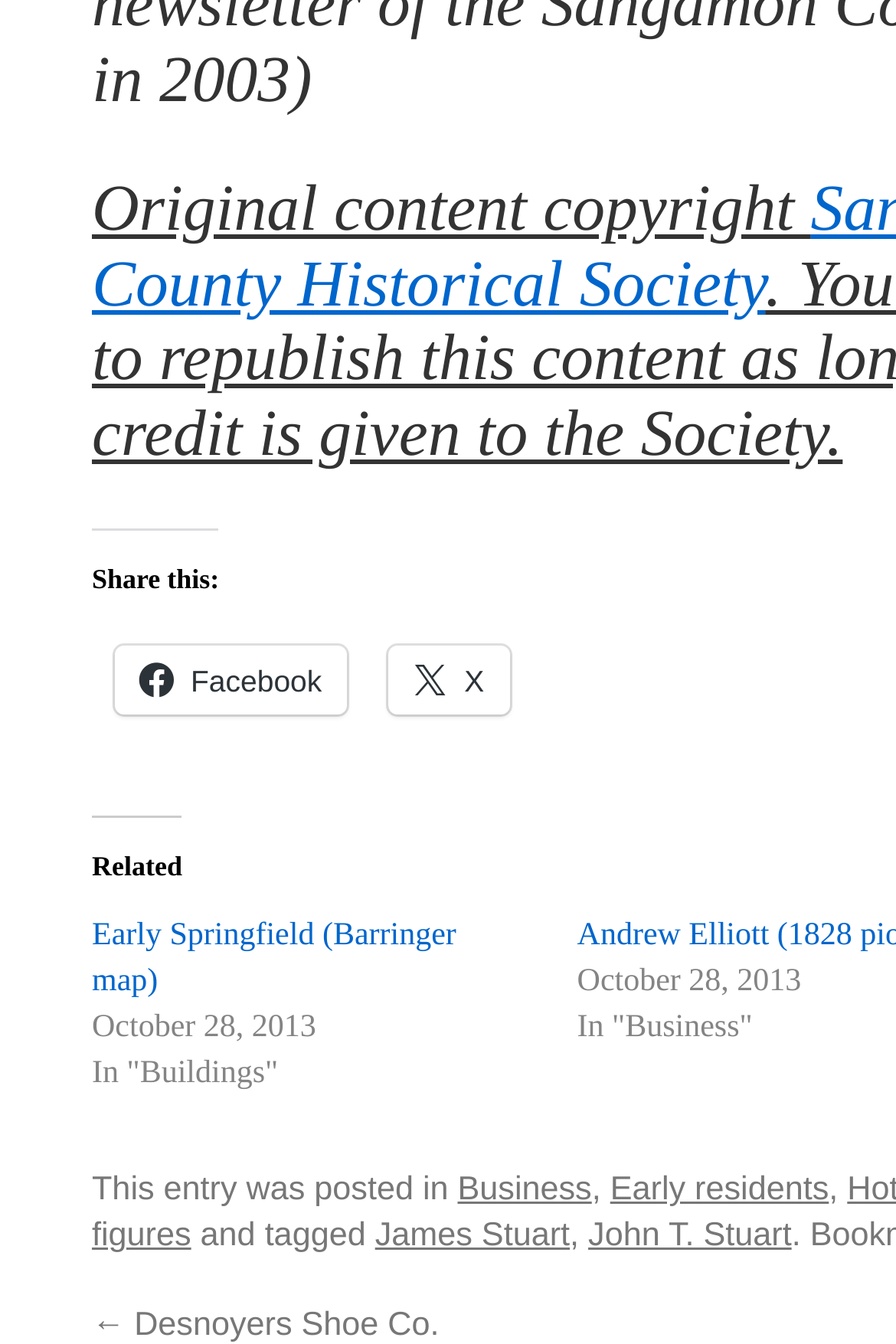Specify the bounding box coordinates of the region I need to click to perform the following instruction: "View author profile". The coordinates must be four float numbers in the range of 0 to 1, i.e., [left, top, right, bottom].

None